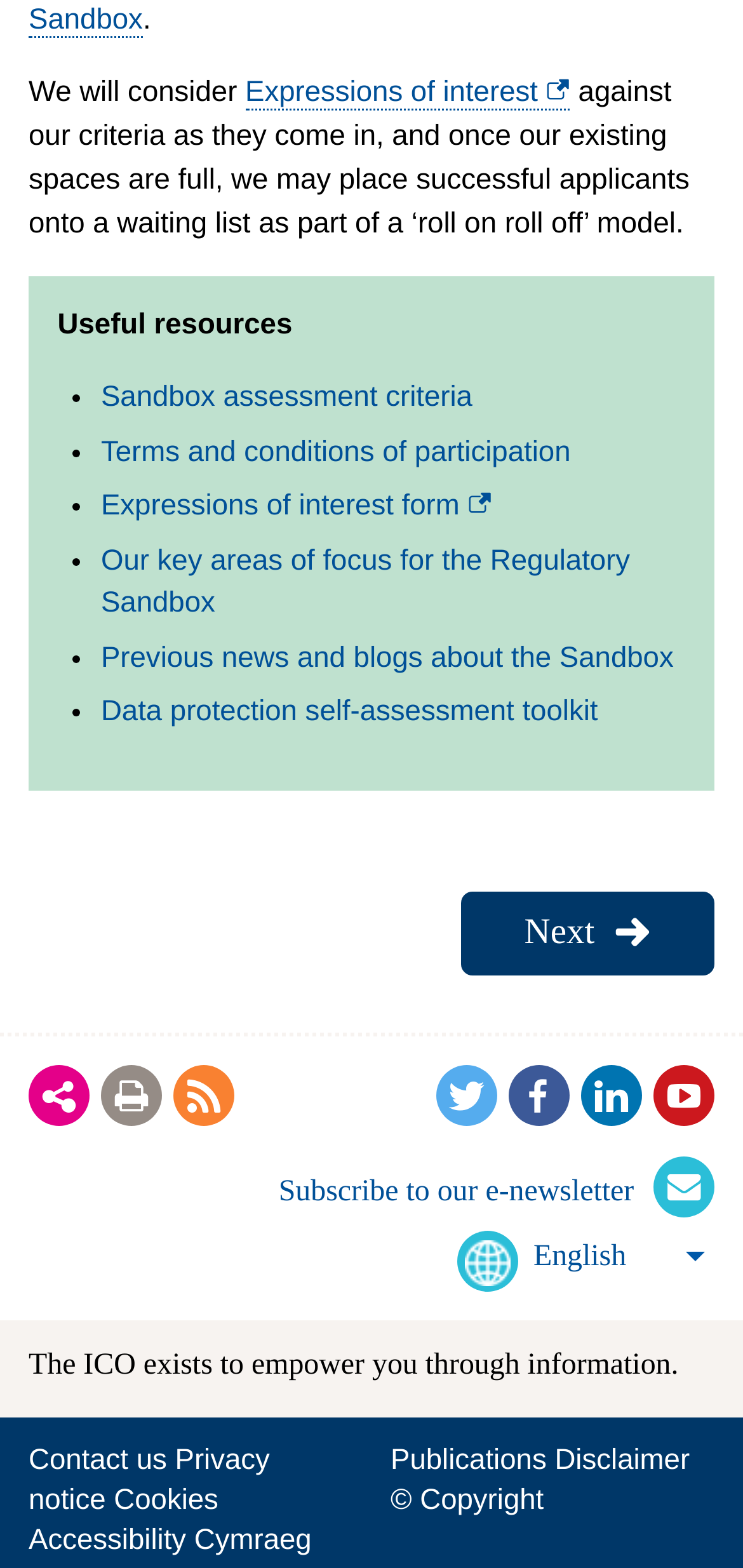Please give a concise answer to this question using a single word or phrase: 
What type of resources are listed on the webpage?

Useful resources